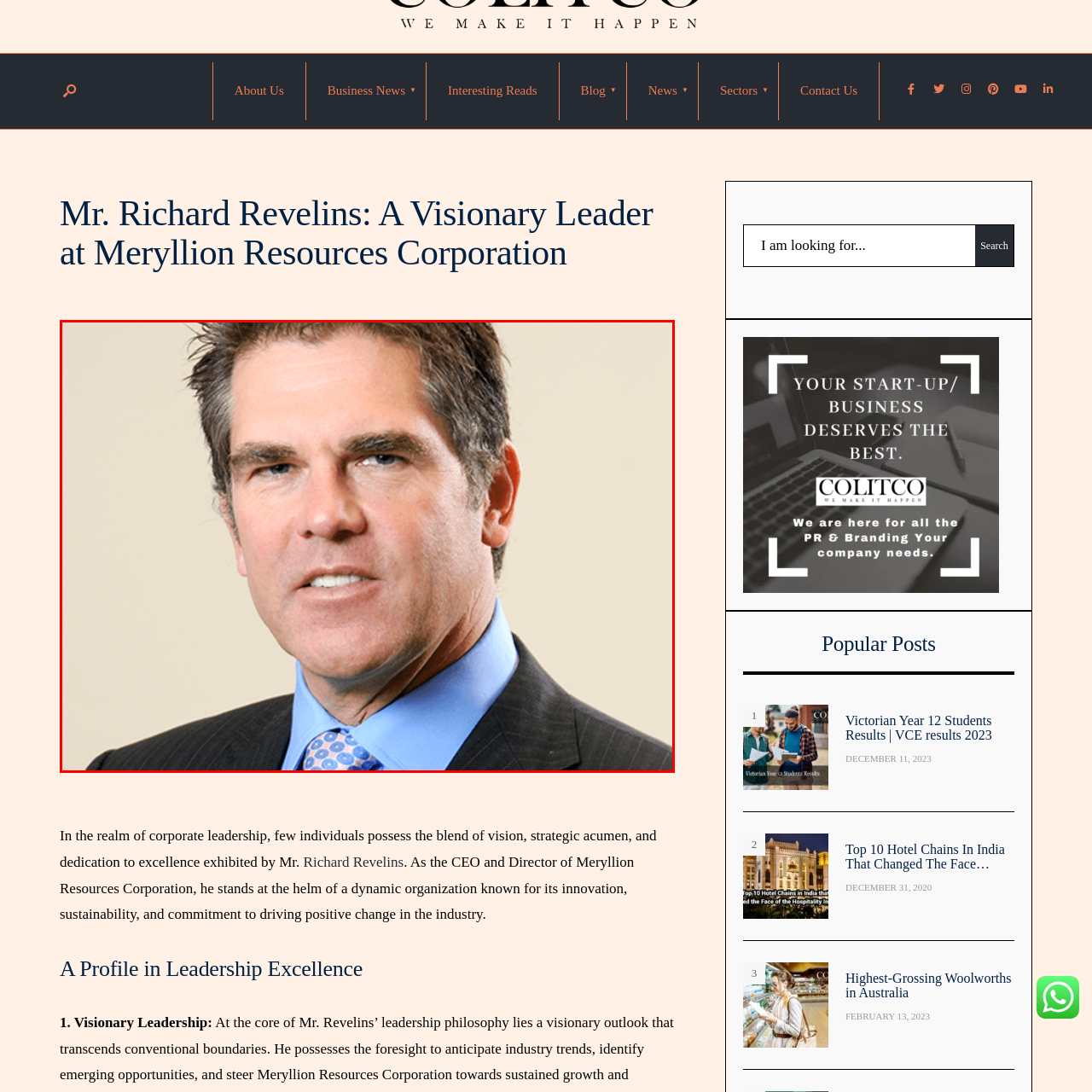Provide a thorough description of the image enclosed within the red border.

This image features Mr. Richard Revelins, the CEO and Director of Meryllion Resources Corporation. He is depicted wearing a dark pinstripe suit paired with a light blue dress shirt and a patterned tie, exuding confidence and professionalism. The background is a neutral tone, emphasizing his authoritative presence. Known for his strategic acumen and visionary leadership within the corporate realm, Mr. Revelins is recognized for driving innovation and sustainability at Meryllion Resources, contributing significantly to positive changes in the industry.